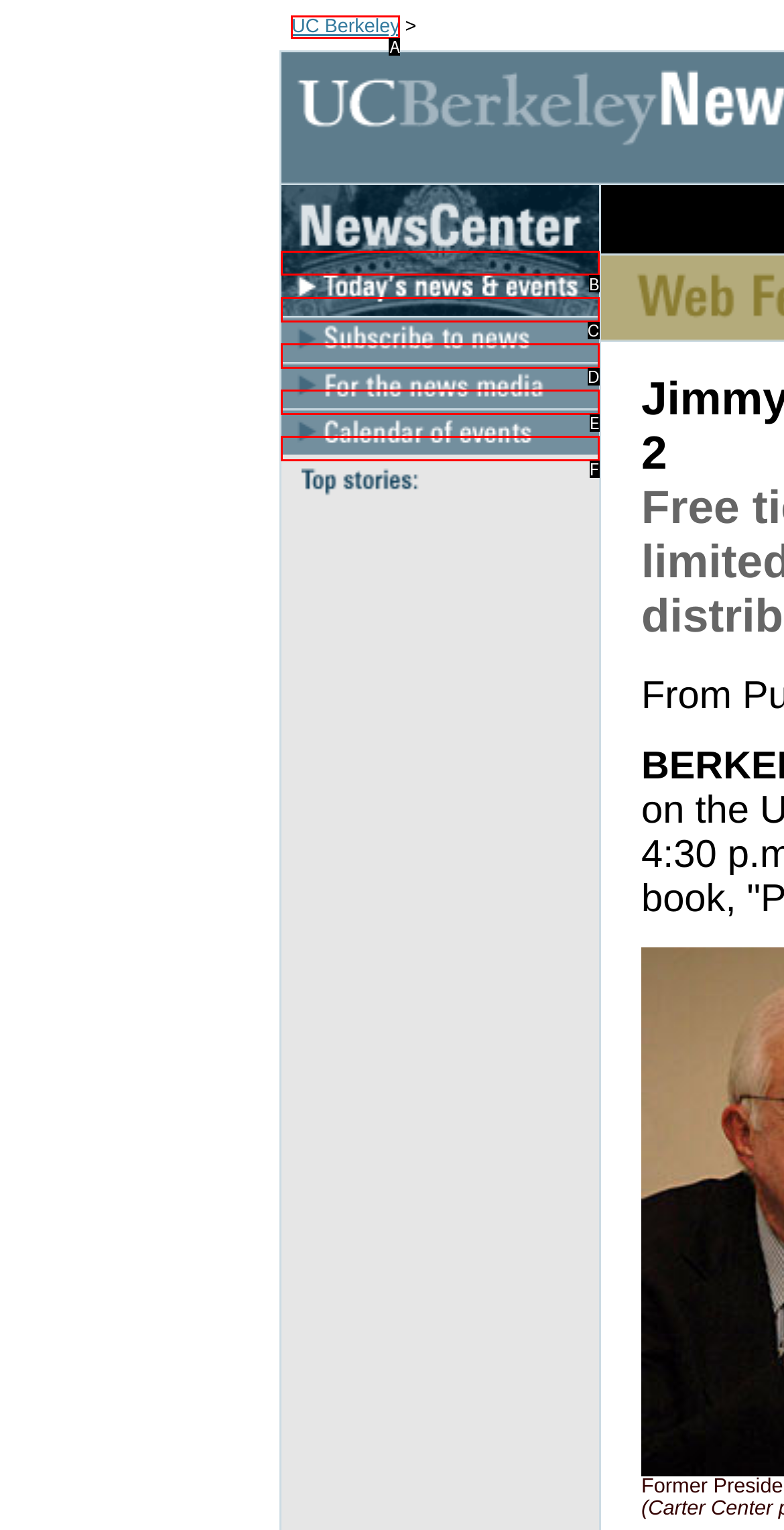Choose the option that best matches the element: alt="Today's news & events" name="Image17"
Respond with the letter of the correct option.

C